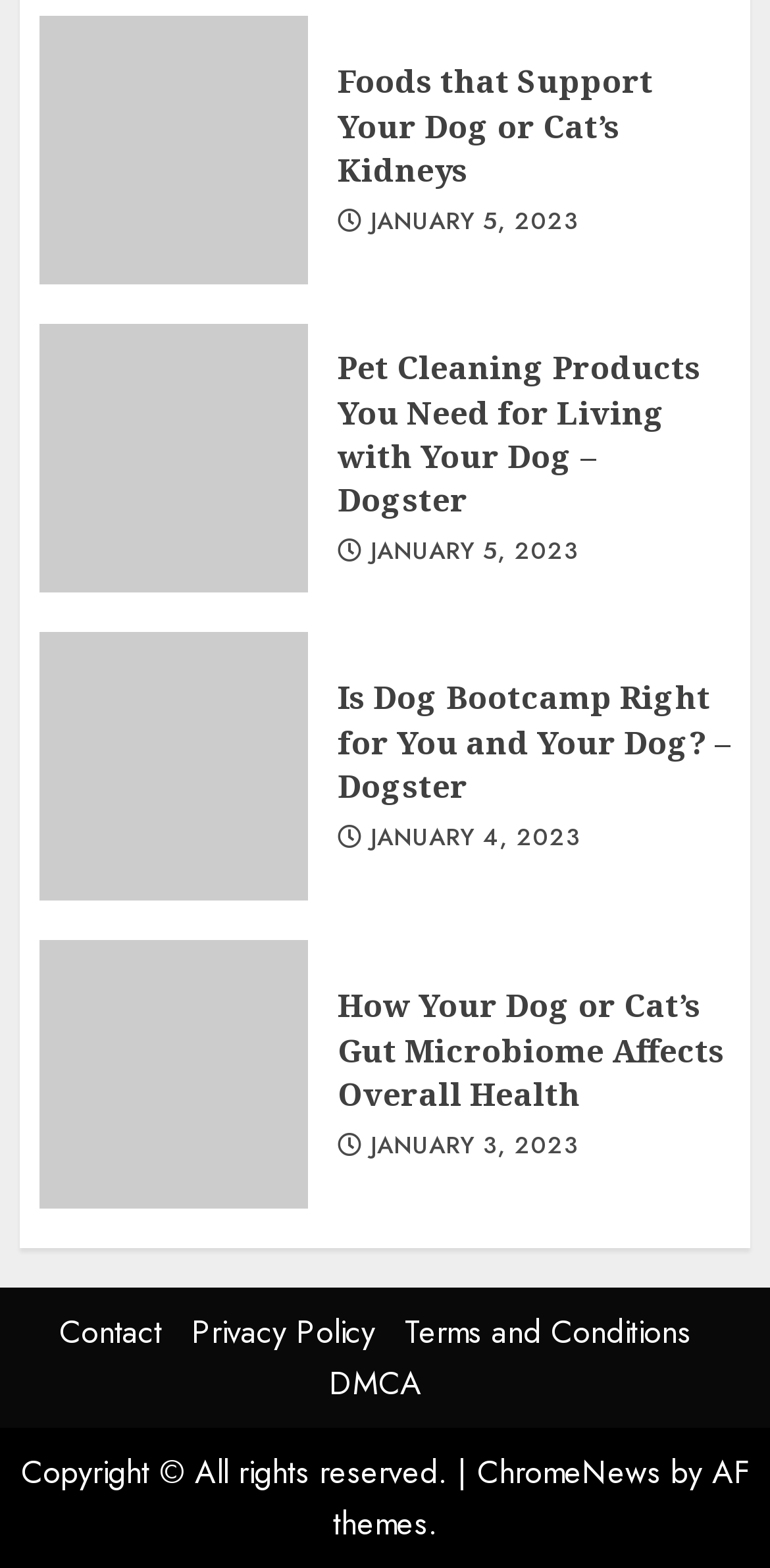Identify the bounding box coordinates for the region of the element that should be clicked to carry out the instruction: "Learn about pet cleaning products". The bounding box coordinates should be four float numbers between 0 and 1, i.e., [left, top, right, bottom].

[0.438, 0.221, 0.91, 0.334]